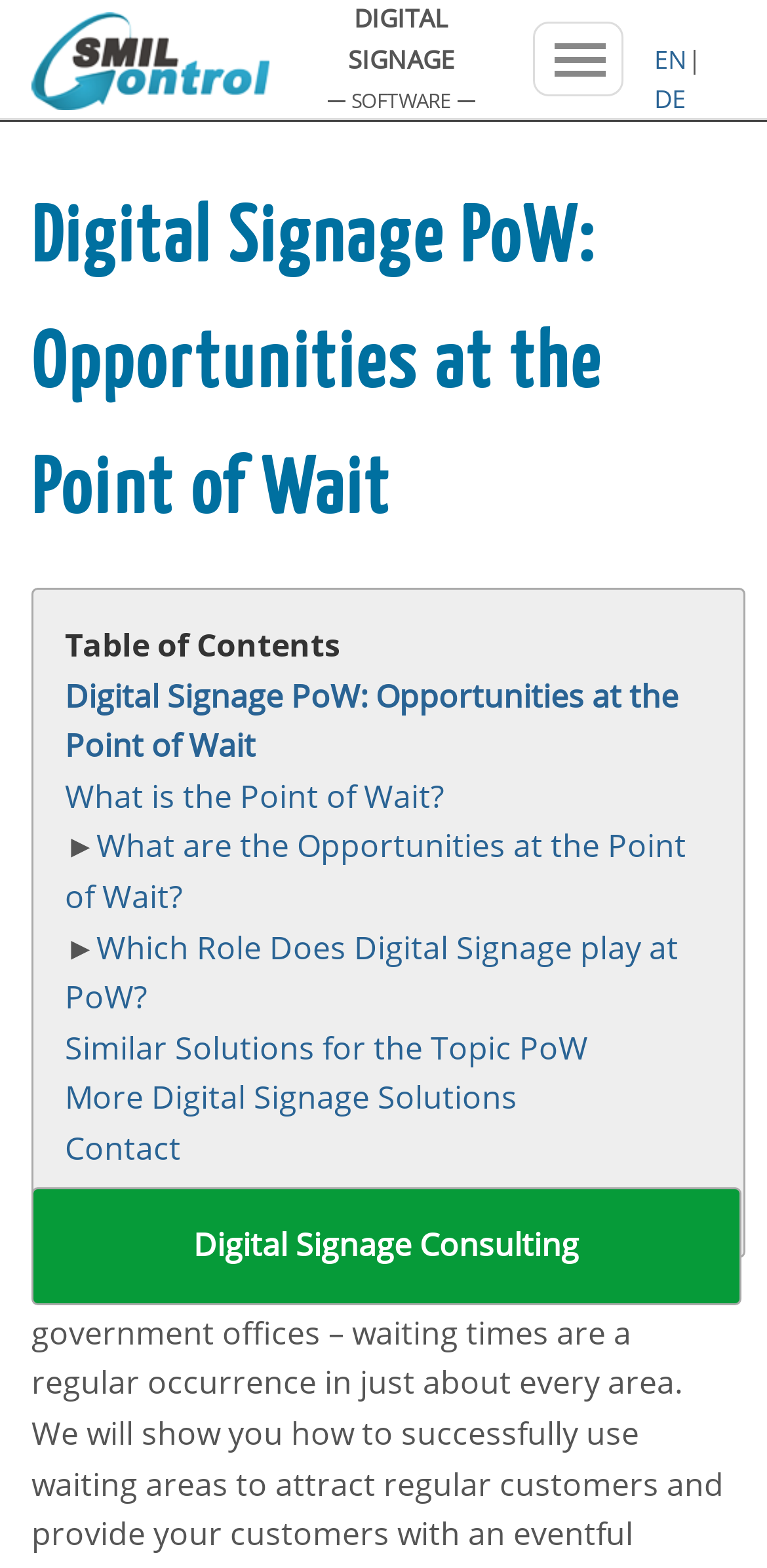Identify the bounding box of the UI component described as: "Contact".

[0.085, 0.718, 0.236, 0.746]